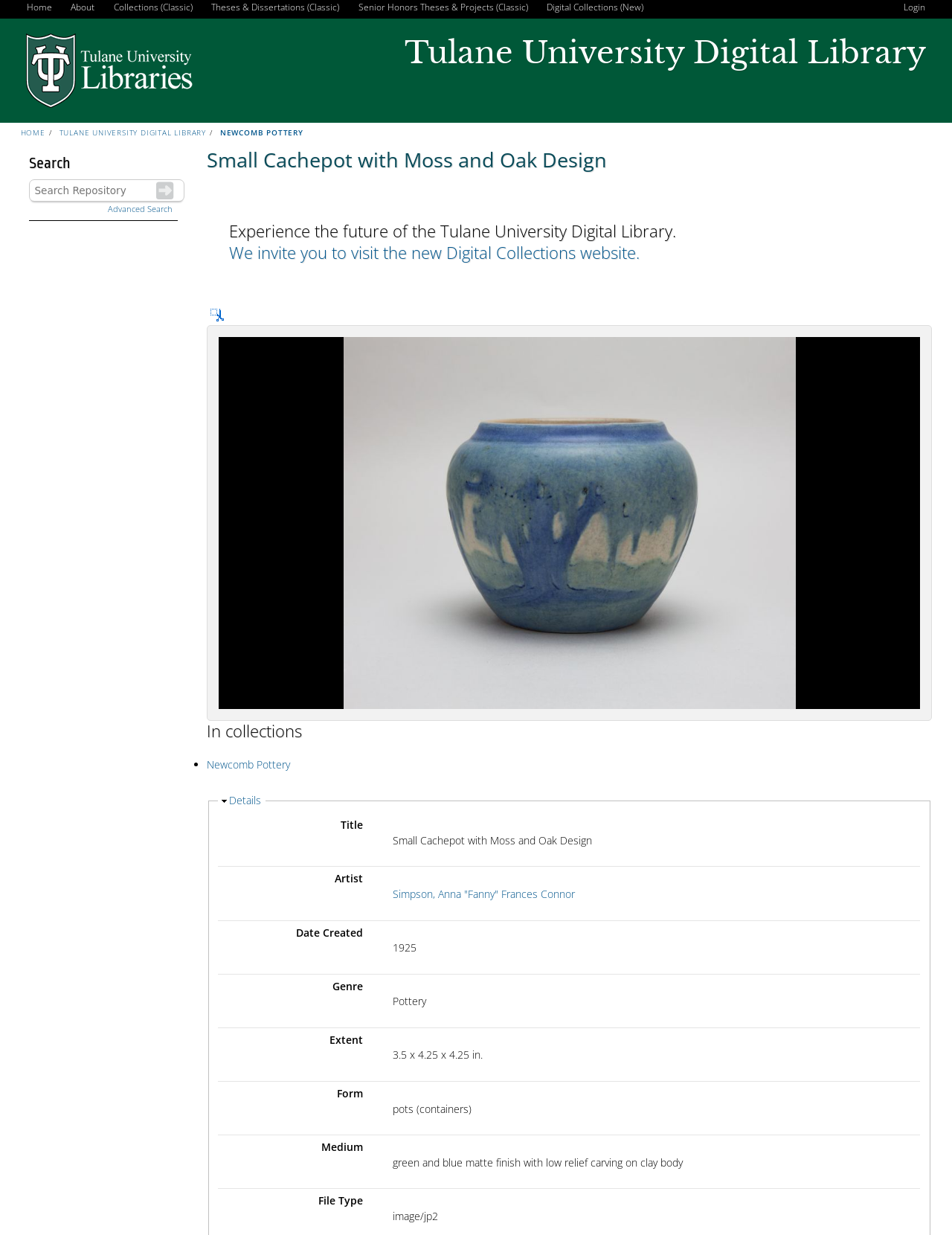Answer the following inquiry with a single word or phrase:
What is the name of the pottery?

Small Cachepot with Moss and Oak Design